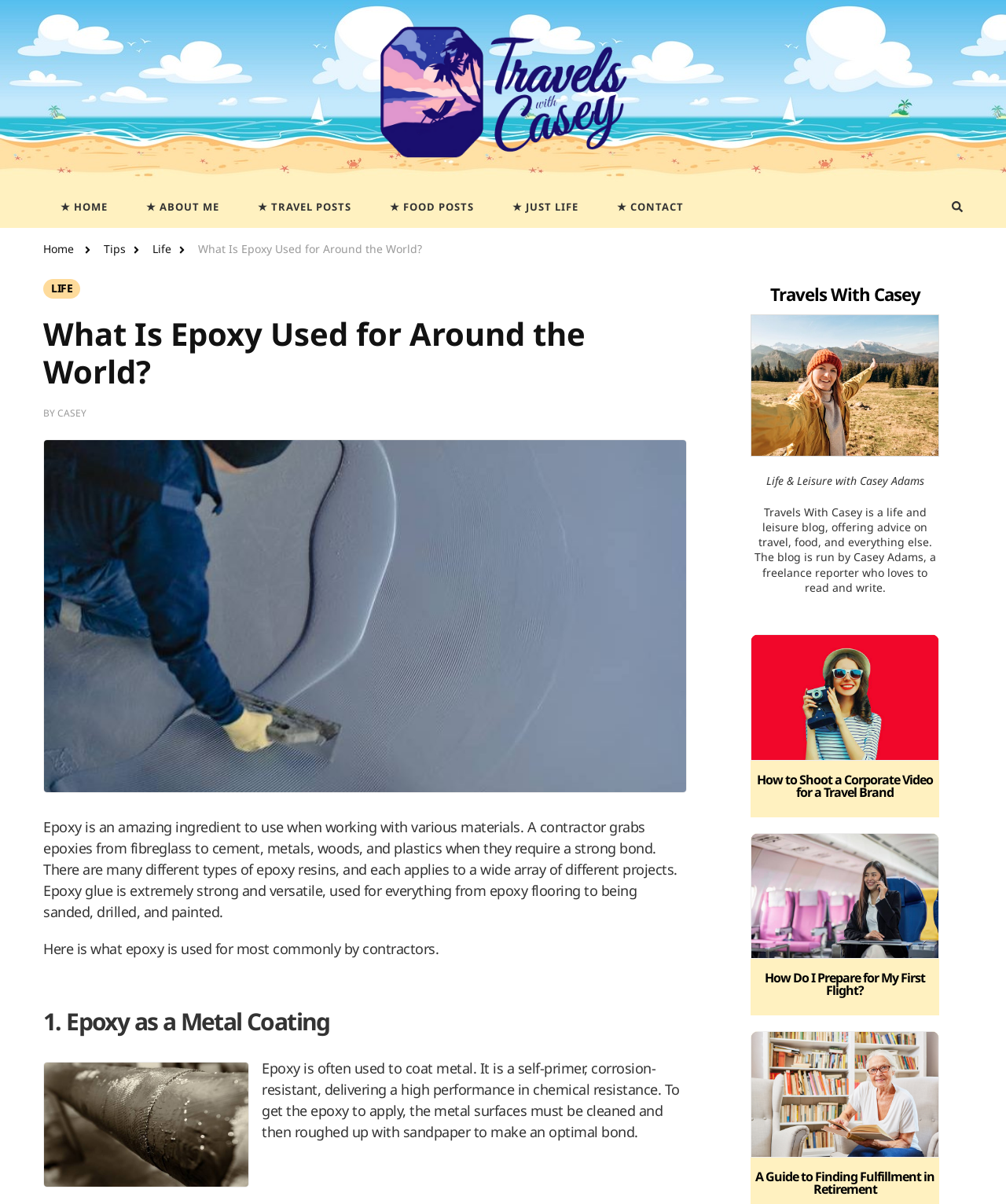Extract the bounding box of the UI element described as: "Home".

[0.043, 0.155, 0.124, 0.189]